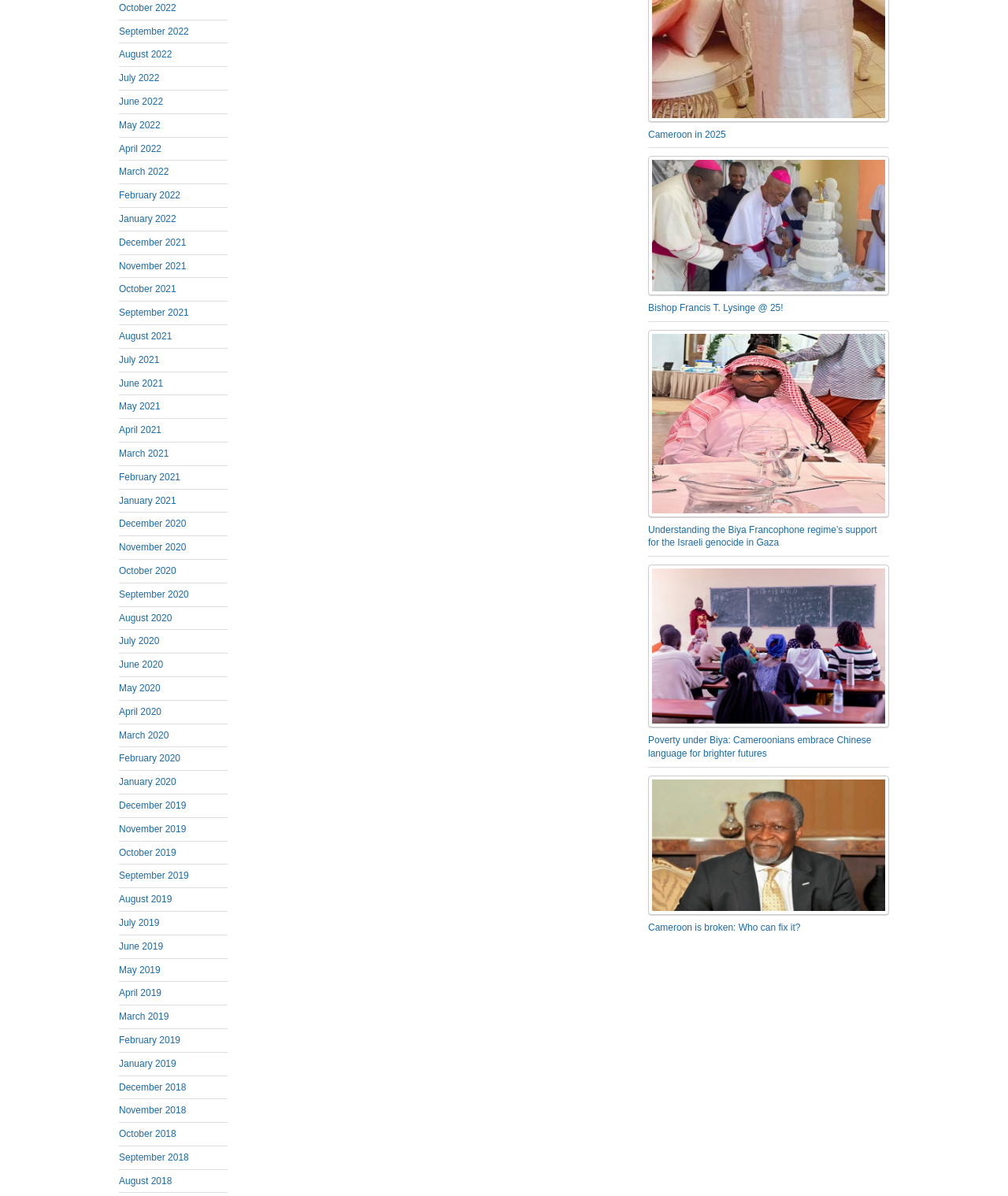Determine the bounding box coordinates of the element that should be clicked to execute the following command: "Click Poverty under Biya: Cameroonians embrace Chinese language for brighter futures".

[0.643, 0.614, 0.882, 0.636]